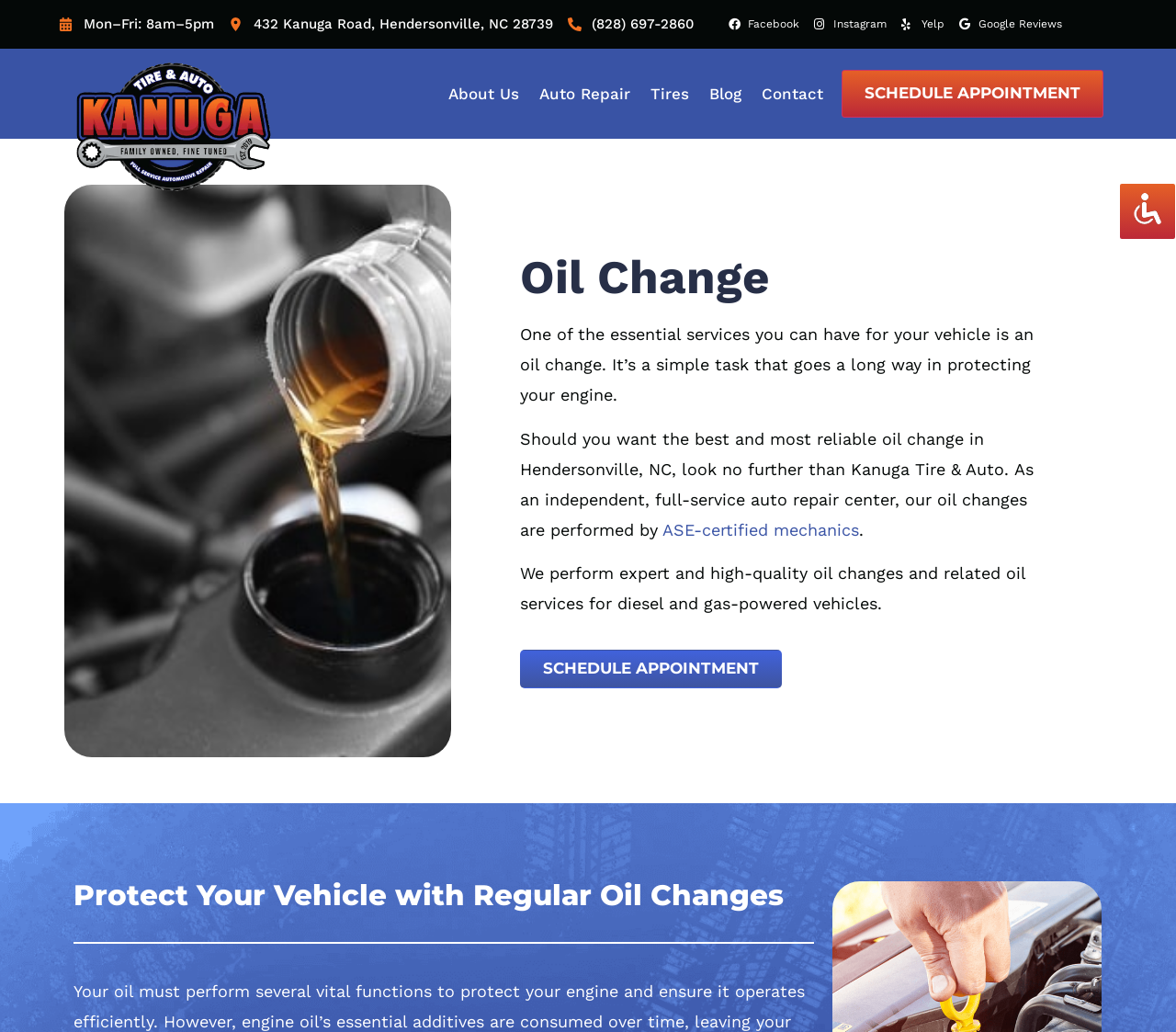Please identify the bounding box coordinates of the element on the webpage that should be clicked to follow this instruction: "Read about the auto repair services". The bounding box coordinates should be given as four float numbers between 0 and 1, formatted as [left, top, right, bottom].

[0.459, 0.078, 0.536, 0.103]